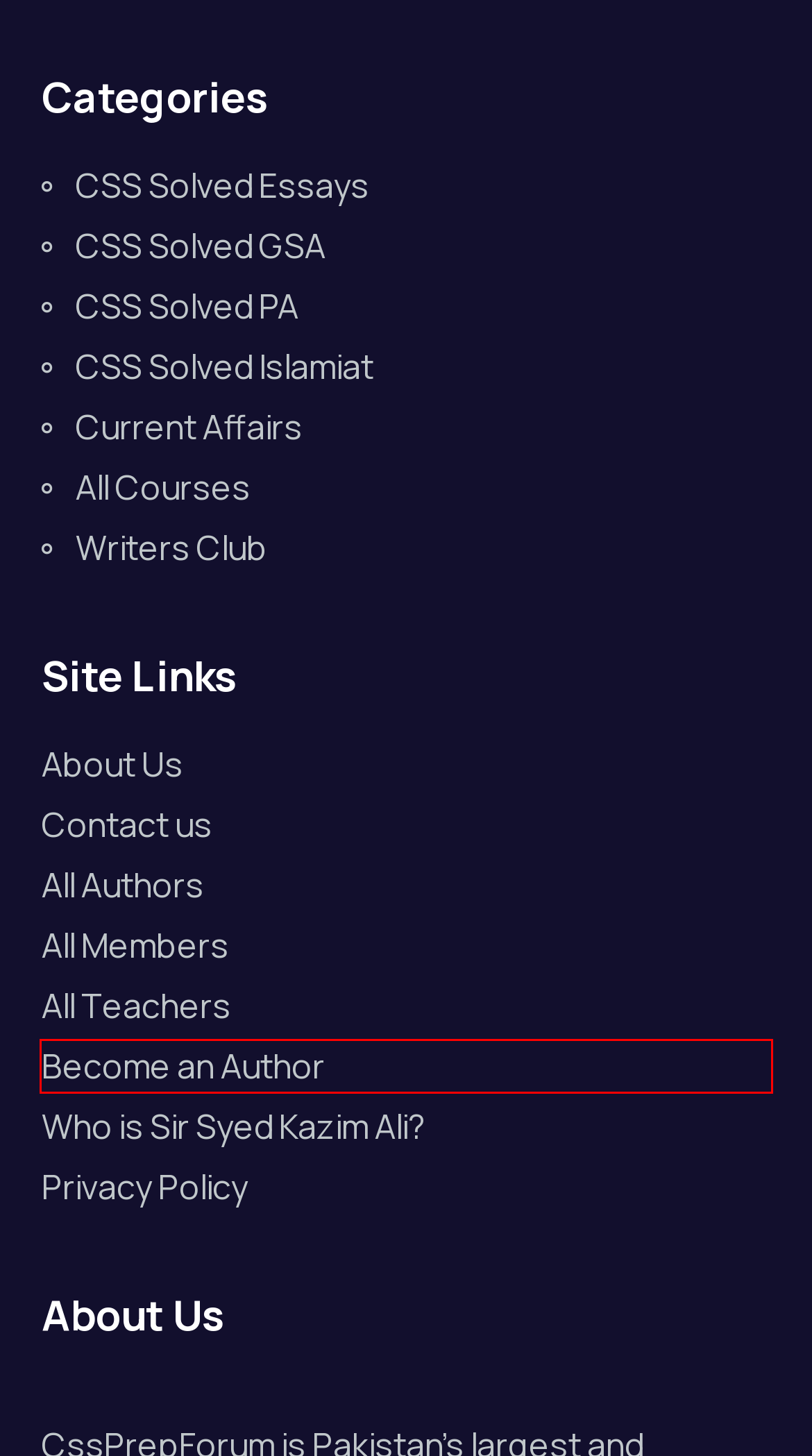Given a webpage screenshot with a red bounding box around a UI element, choose the webpage description that best matches the new webpage after clicking the element within the bounding box. Here are the candidates:
A. Contact us | CSSPrepForum
B. I Disapprove of What You Say But I Defend Your Right to Say Till Death
C. Privacy Policy | CSSPrepForum
D. Become an author | CSSPrepForum
E. Who is Sir Syed Kazim Ali - Cssprepforum
F. Best Teachers in Pakistan | CSSPrepForum
G. About us | Pakistan’s largest platform is CSSPrepForum
H. CSS Solved Corrections | CSSPrepForum

D